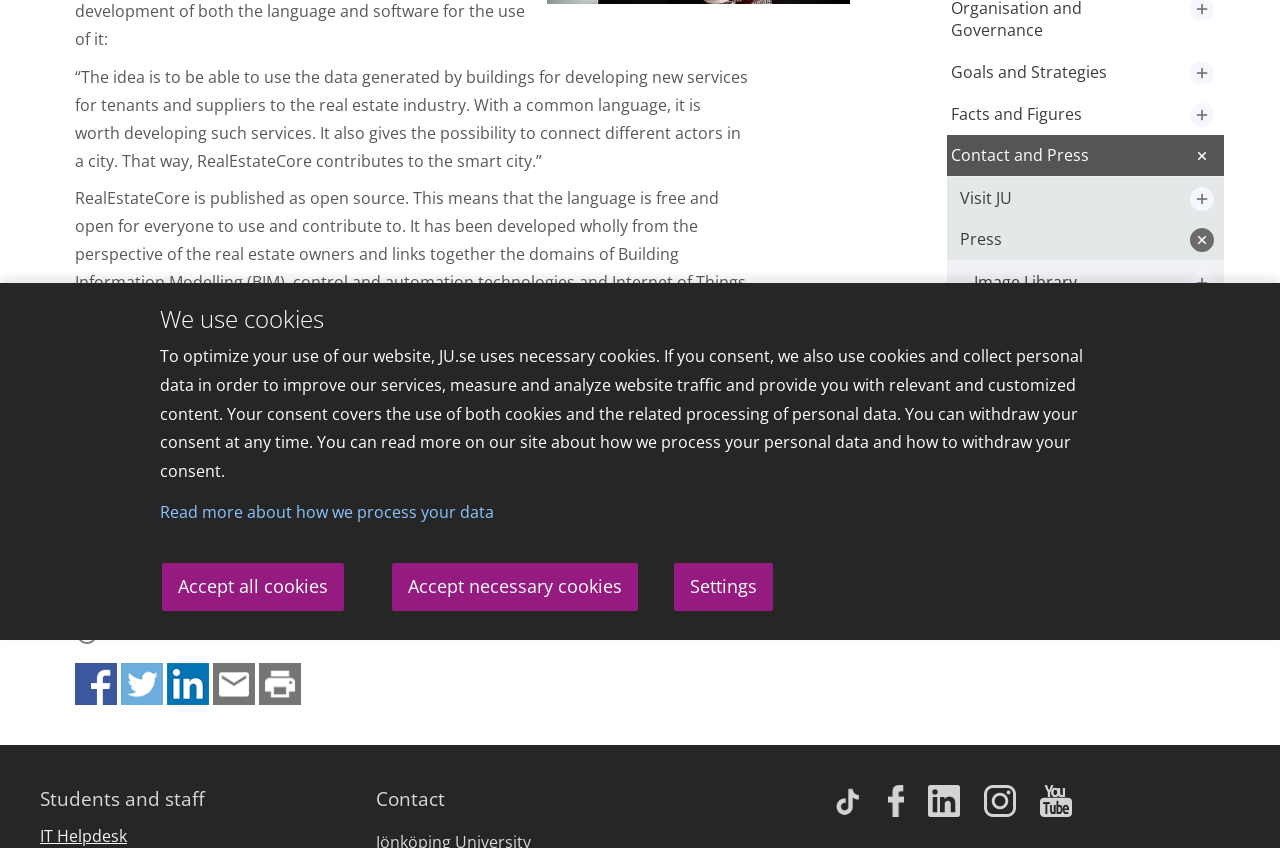Based on the element description alt="View our instagram channel", identify the bounding box of the UI element in the given webpage screenshot. The coordinates should be in the format (top-left x, top-left y, bottom-right x, bottom-right y) and must be between 0 and 1.

[0.761, 0.944, 0.802, 0.97]